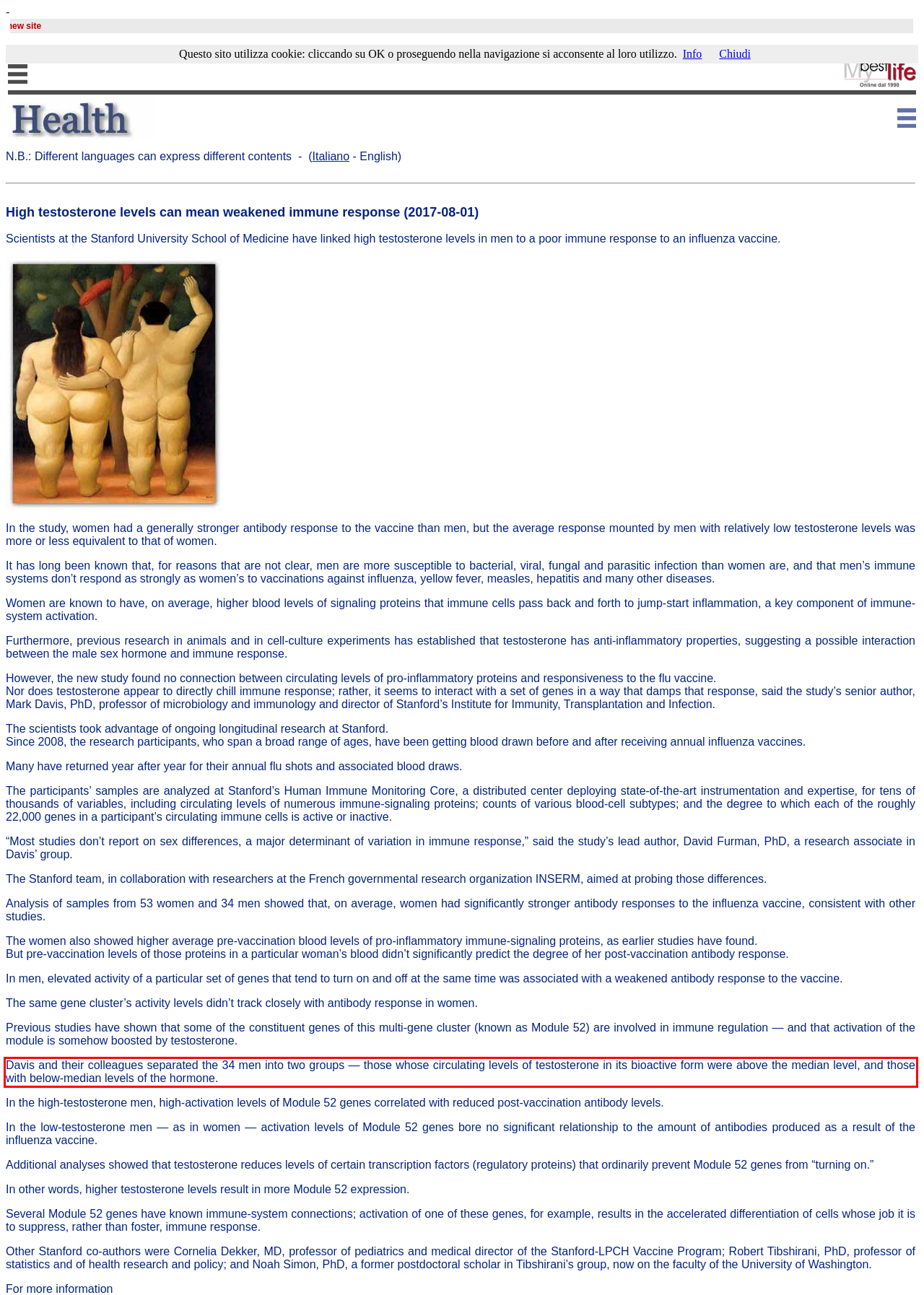By examining the provided screenshot of a webpage, recognize the text within the red bounding box and generate its text content.

Davis and their colleagues separated the 34 men into two groups — those whose circulating levels of testosterone in its bioactive form were above the median level, and those with below-median levels of the hormone.